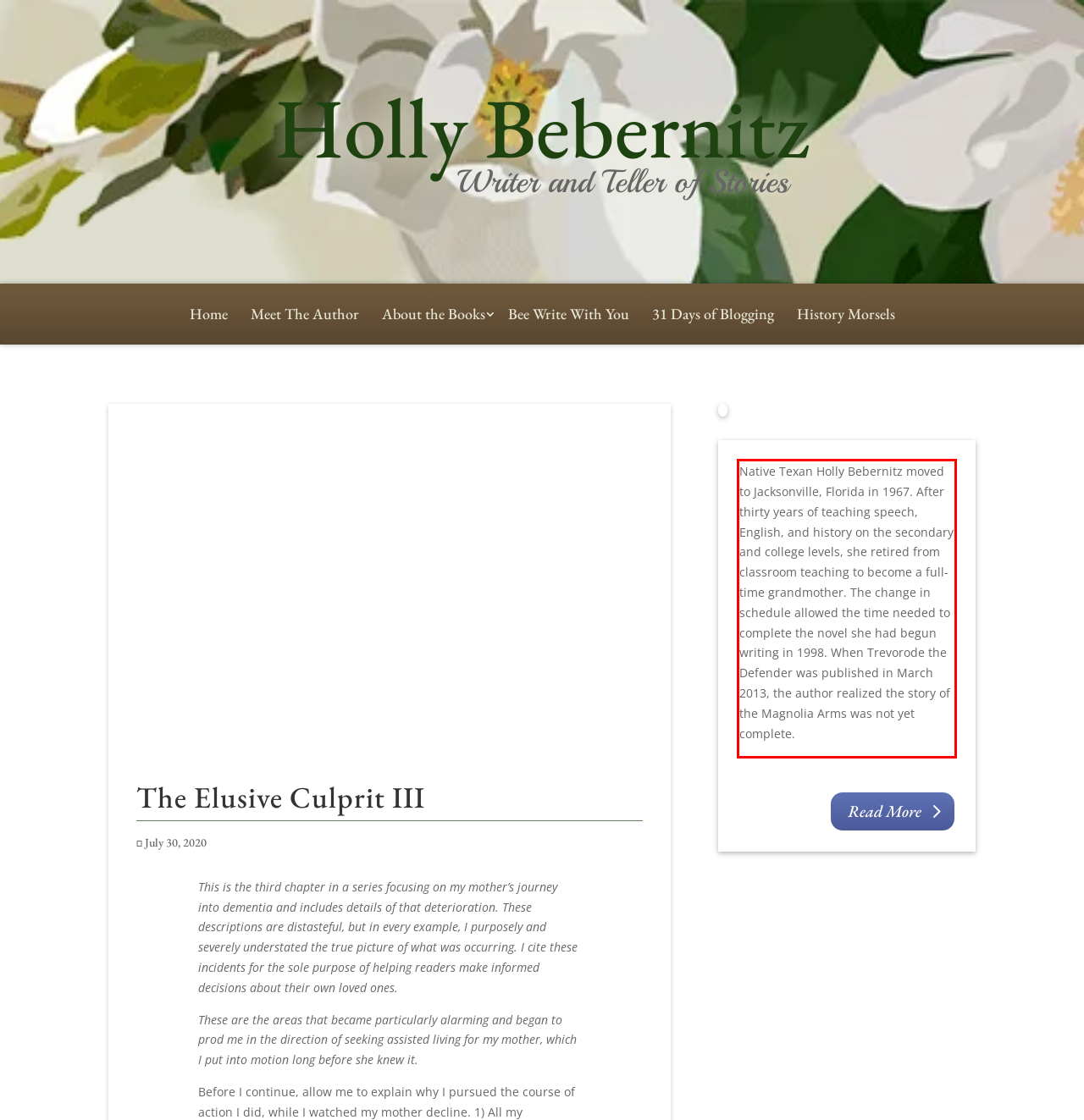Look at the webpage screenshot and recognize the text inside the red bounding box.

Native Texan Holly Bebernitz moved to Jacksonville, Florida in 1967. After thirty years of teaching speech, English, and history on the secondary and college levels, she retired from classroom teaching to become a full-time grandmother. The change in schedule allowed the time needed to complete the novel she had begun writing in 1998. When Trevorode the Defender was published in March 2013, the author realized the story of the Magnolia Arms was not yet complete.